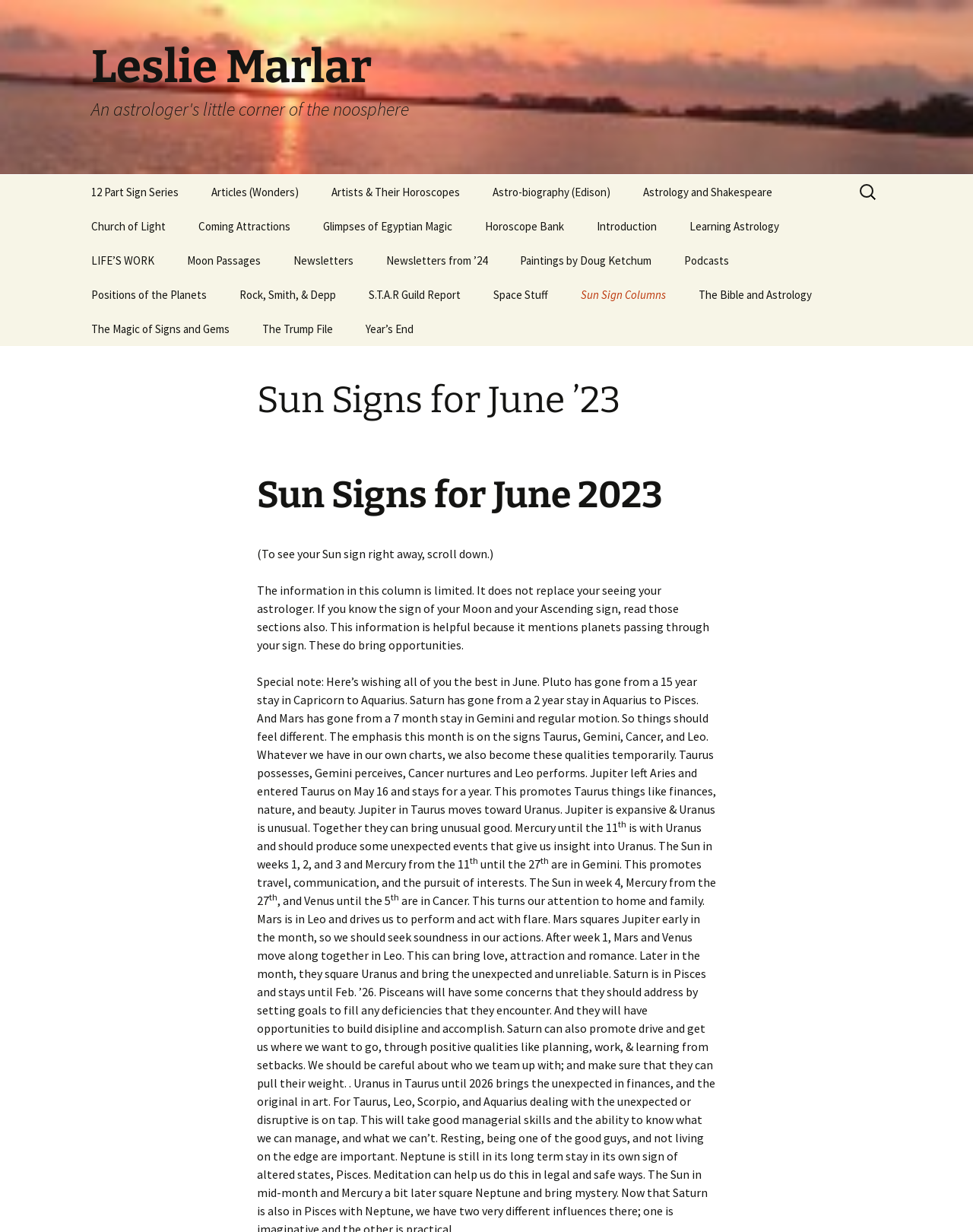Find the bounding box coordinates of the area to click in order to follow the instruction: "Read the article about Astrology of Elizabeth 2 & Charles 3".

[0.202, 0.198, 0.358, 0.235]